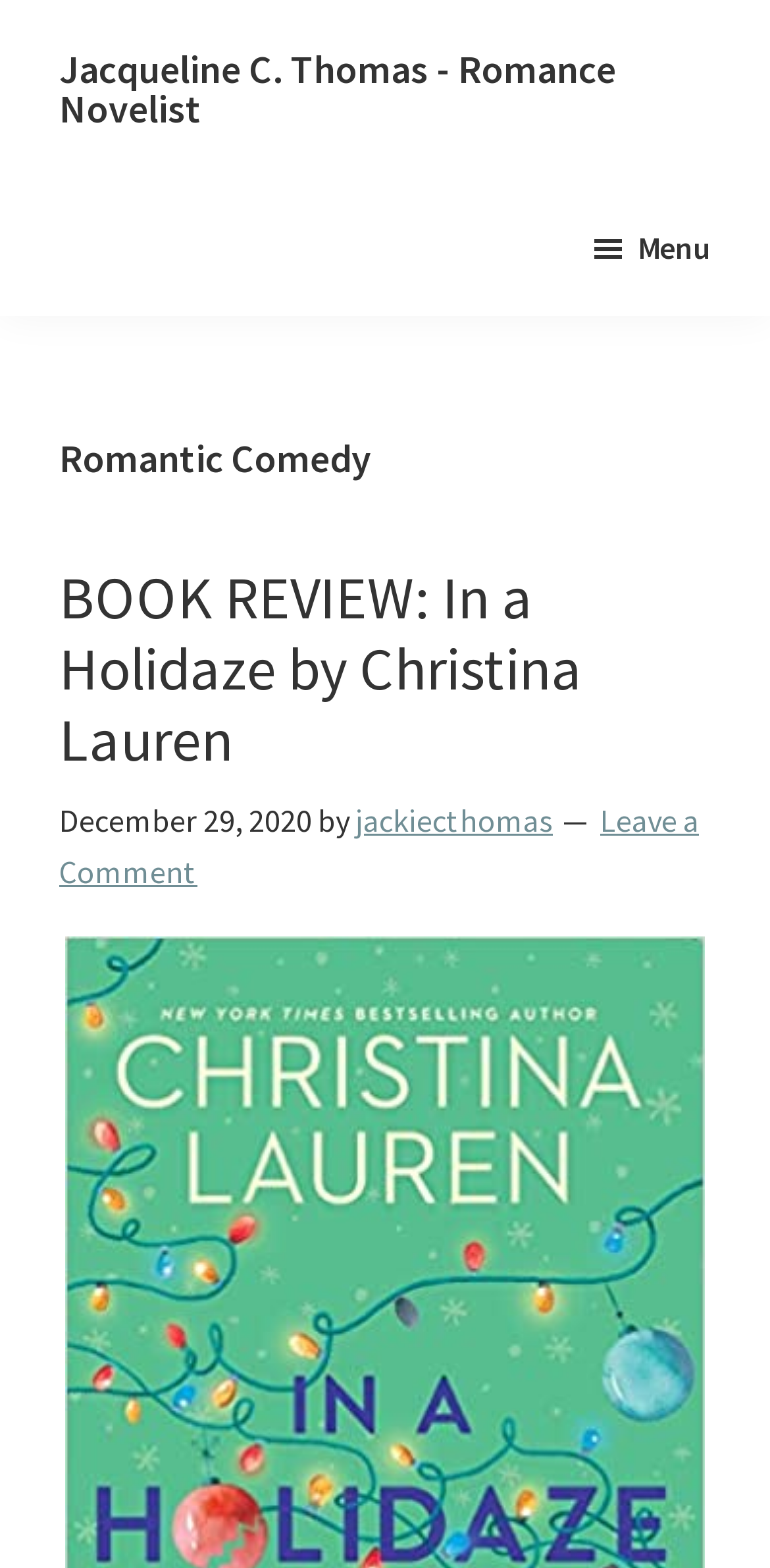What is the title of the book being reviewed?
Look at the screenshot and give a one-word or phrase answer.

In a Holidaze